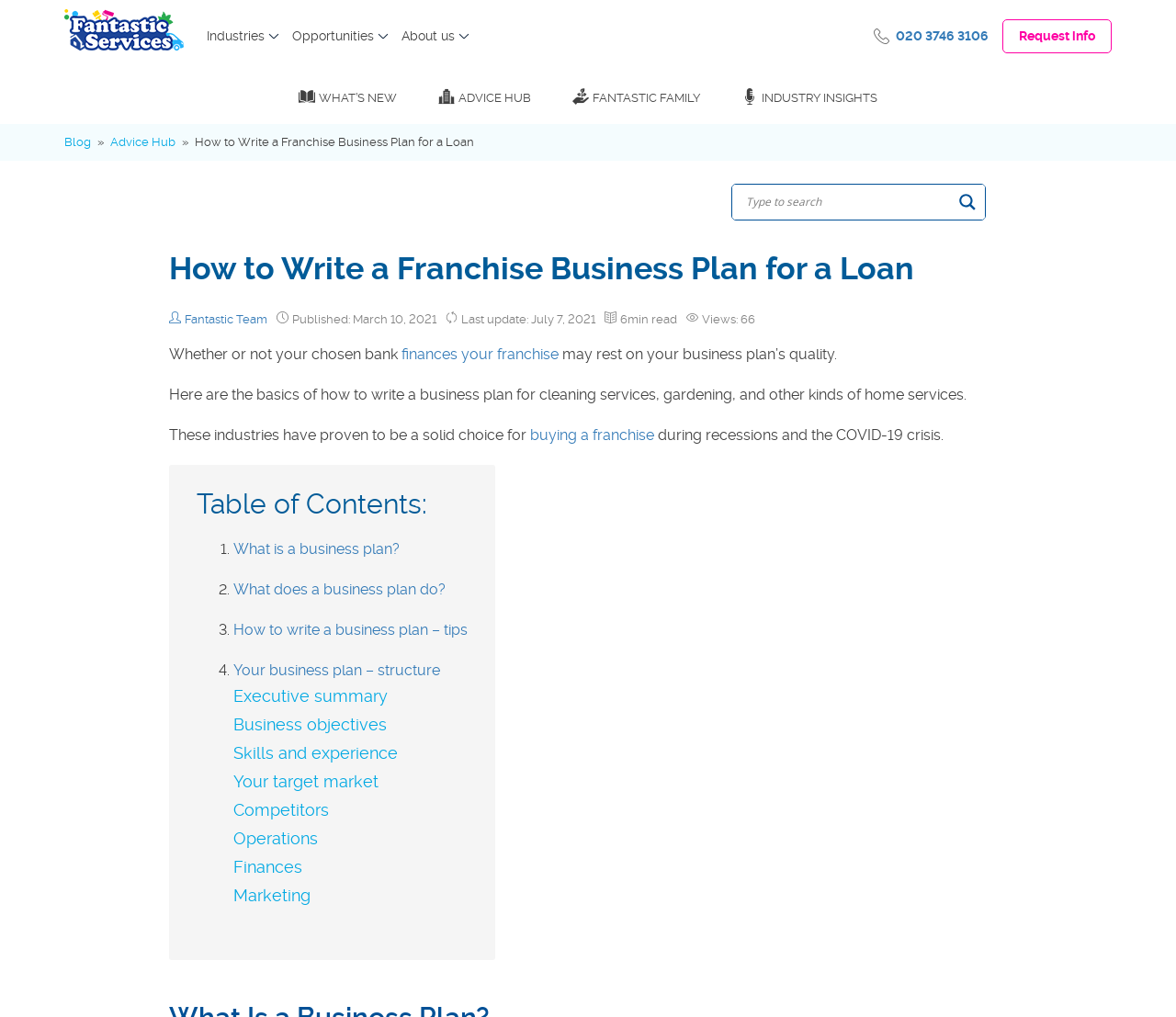Show the bounding box coordinates of the region that should be clicked to follow the instruction: "Click on 'About Concrete T Nailers'."

None